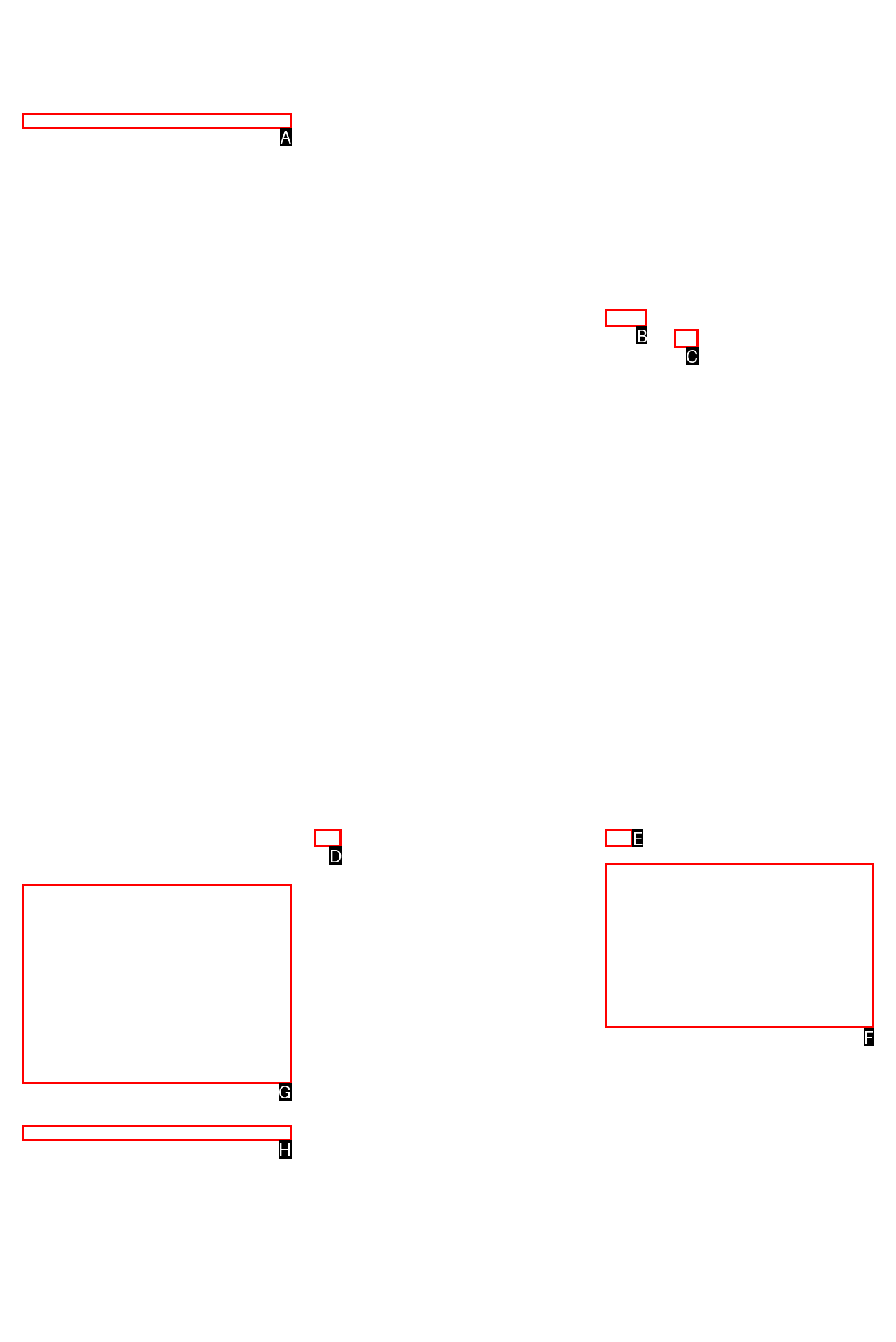For the task: Read about Autostrada Biennale 2023, tell me the letter of the option you should click. Answer with the letter alone.

G